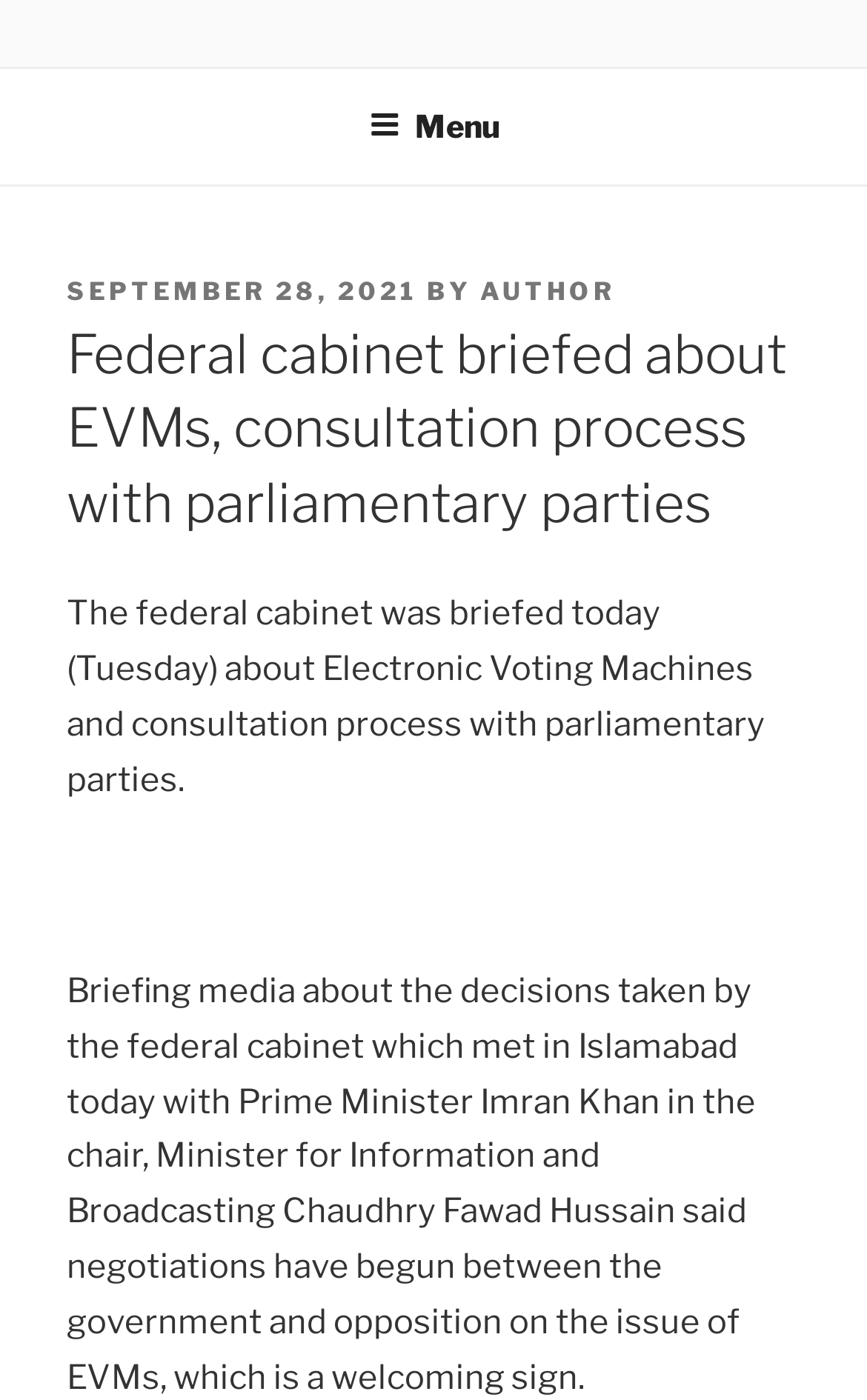Determine the main headline of the webpage and provide its text.

Federal cabinet briefed about EVMs, consultation process with parliamentary parties